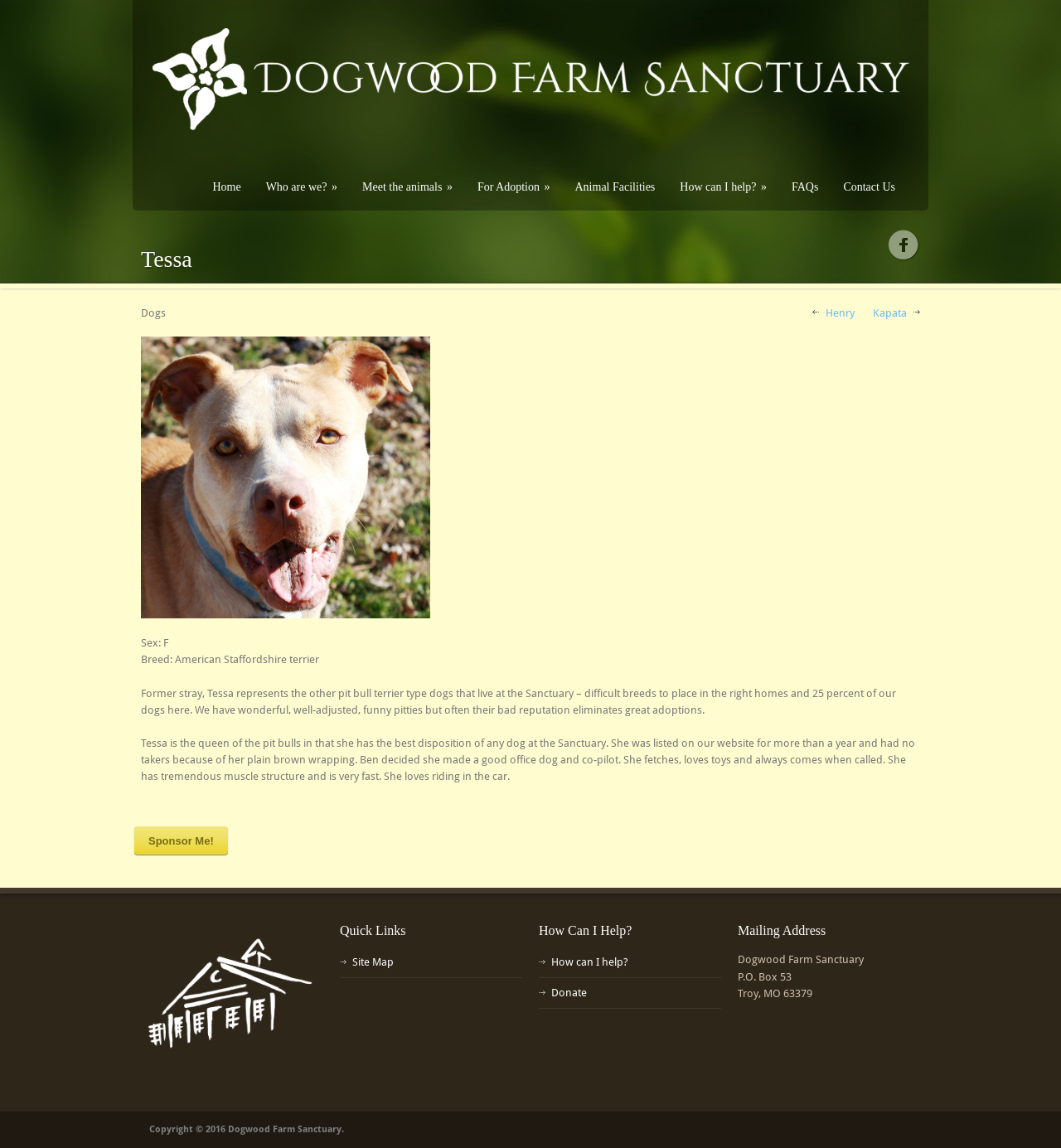Find and specify the bounding box coordinates that correspond to the clickable region for the instruction: "View Media".

None